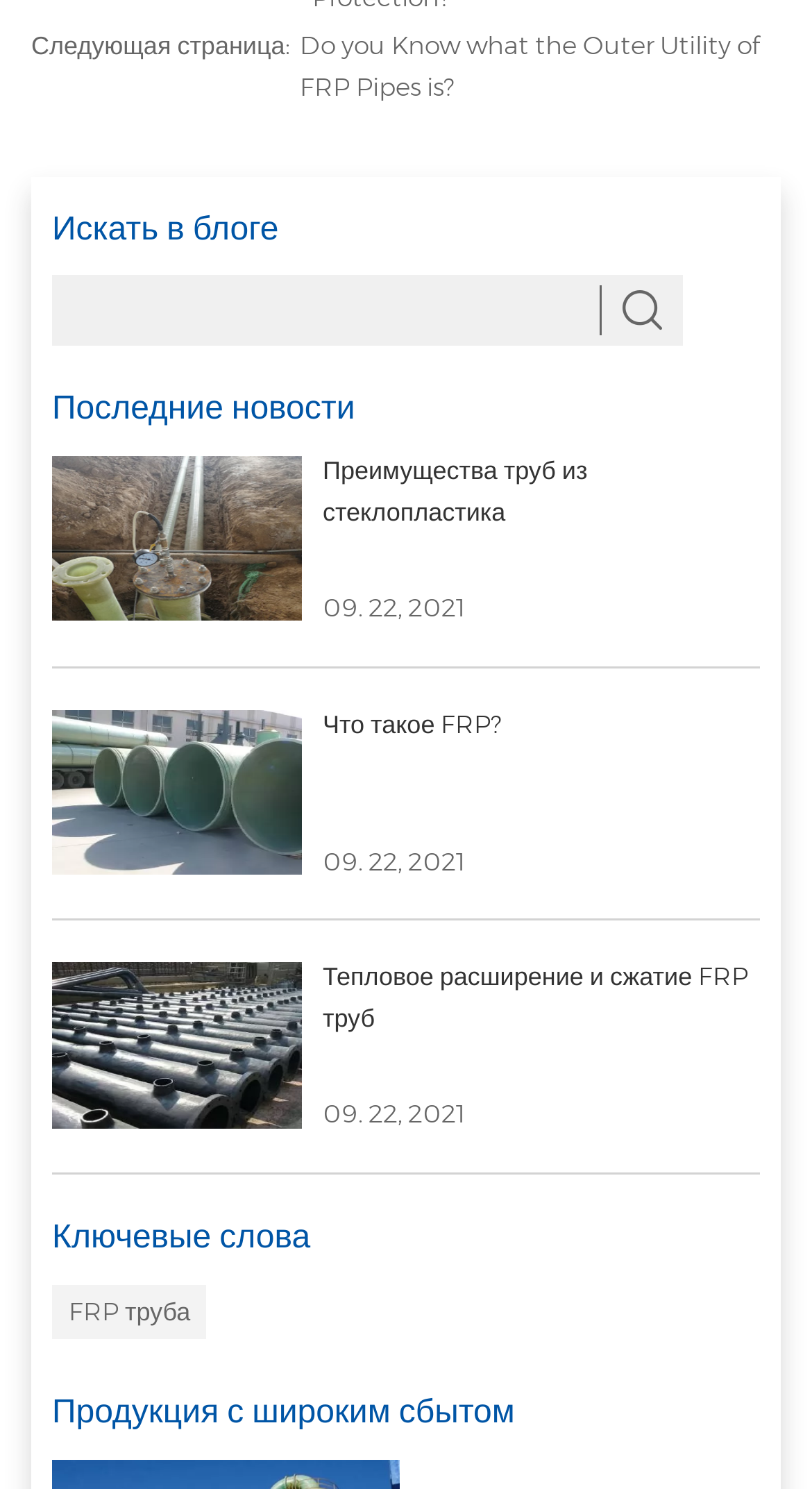Can you pinpoint the bounding box coordinates for the clickable element required for this instruction: "Go to HOME page"? The coordinates should be four float numbers between 0 and 1, i.e., [left, top, right, bottom].

None